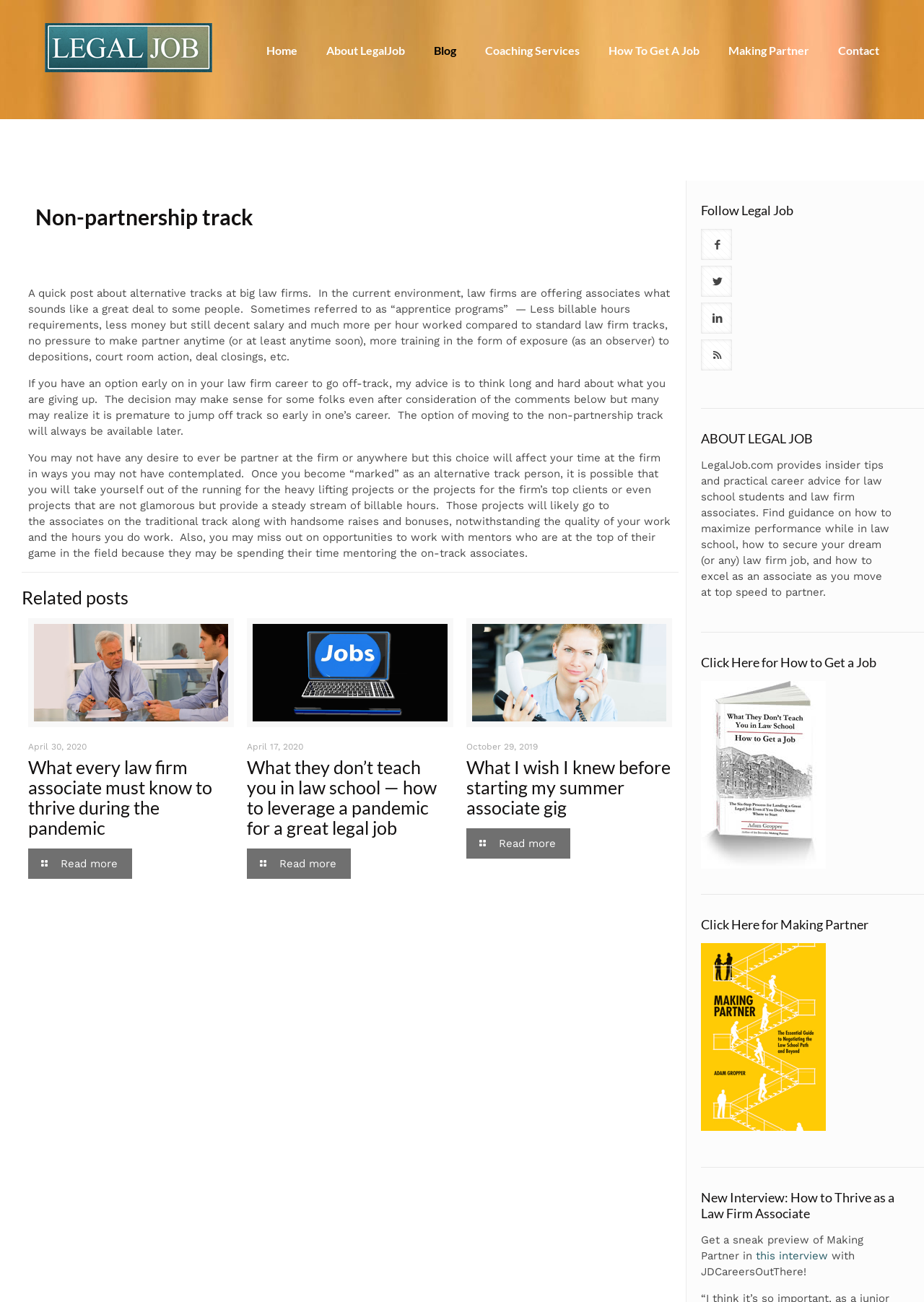Write a detailed summary of the webpage, including text, images, and layout.

This webpage is about alternative tracks at big law firms, specifically discussing the pros and cons of choosing a non-partnership track. The page has a header section with links to different parts of the website, including "Home", "About LegalJob", "Blog", "Coaching Services", "How To Get A Job", "Making Partner", and "Contact".

Below the header, there is a main heading "Non-partnership track" followed by a brief introduction to the topic. The introduction is divided into three paragraphs, discussing the benefits of non-partnership tracks, such as less billable hours requirements and more training opportunities, but also warning about the potential drawbacks, including being taken out of the running for heavy lifting projects and missing out on opportunities to work with top mentors.

On the right side of the page, there is a section titled "Related posts" with links to three other articles, including "What every law firm associate must know to thrive during the pandemic", "What they don’t teach you in law school — how to leverage a pandemic for a great legal job", and "What I wish I knew before starting my summer associate gig".

At the bottom of the page, there are three complementary sections. The first section is titled "Follow Legal Job" and has links to social media platforms. The second section is titled "ABOUT LEGAL JOB" and provides a brief description of the website's purpose. The third section has links to "How to Get a Job" and "Making Partner" with accompanying images. There is also a heading "New Interview: How to Thrive as a Law Firm Associate" with a link to an interview and a brief description.